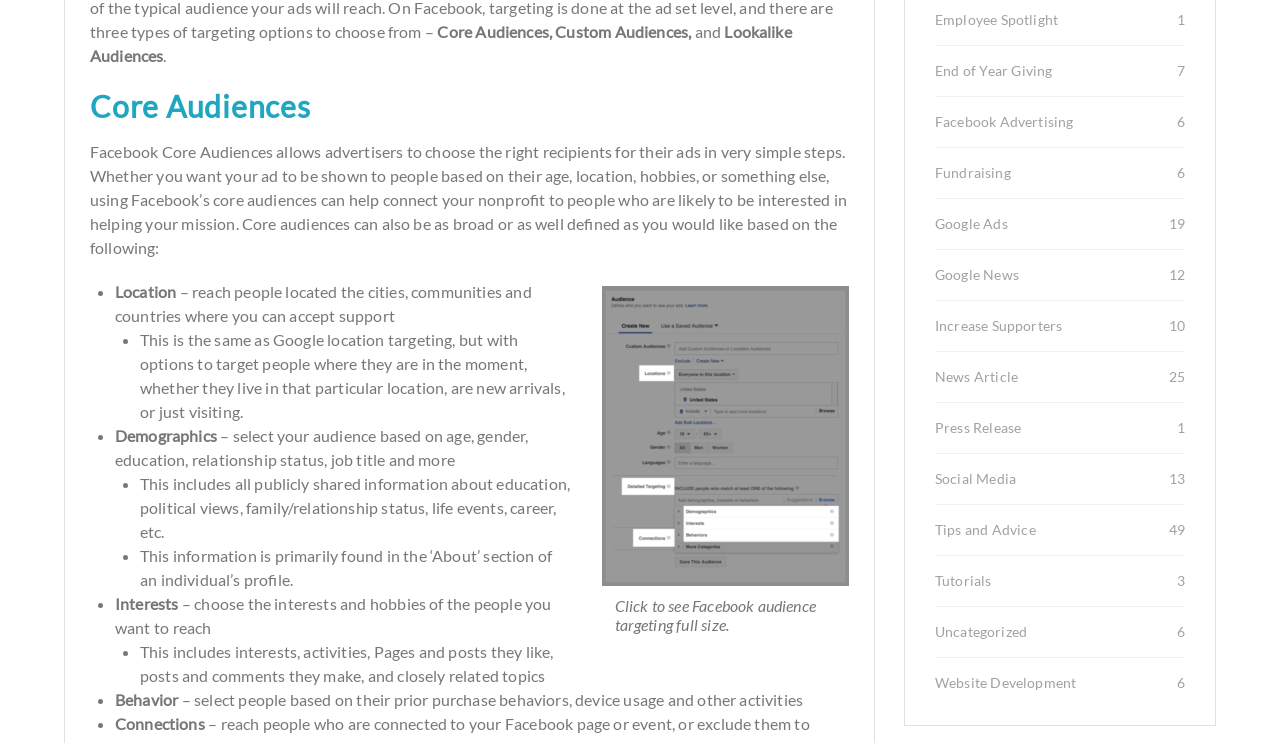What type of information is used for demographics targeting?
Look at the image and answer the question with a single word or phrase.

publicly shared information